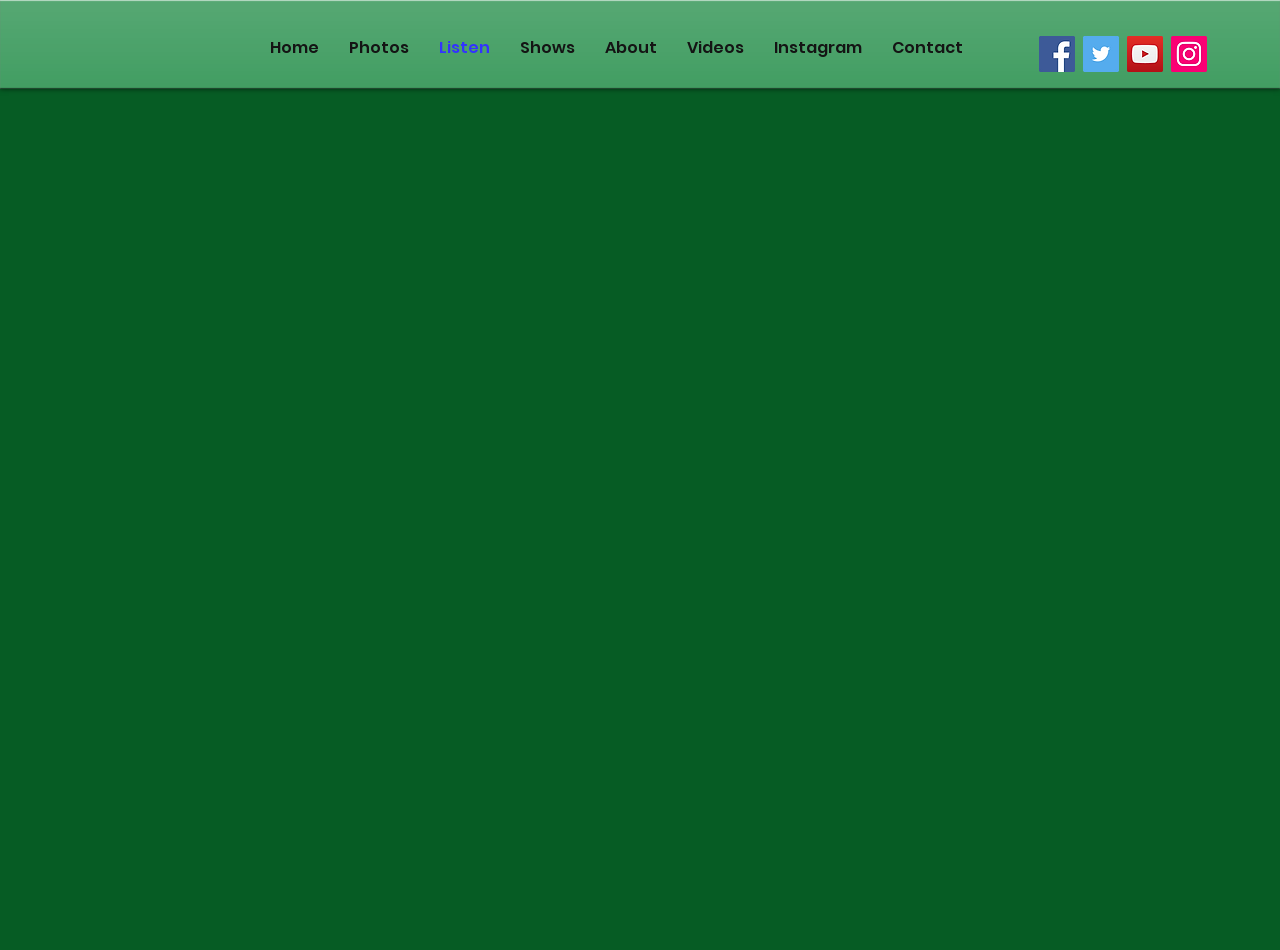Answer the question in one word or a short phrase:
How many iframes are there on the webpage?

2